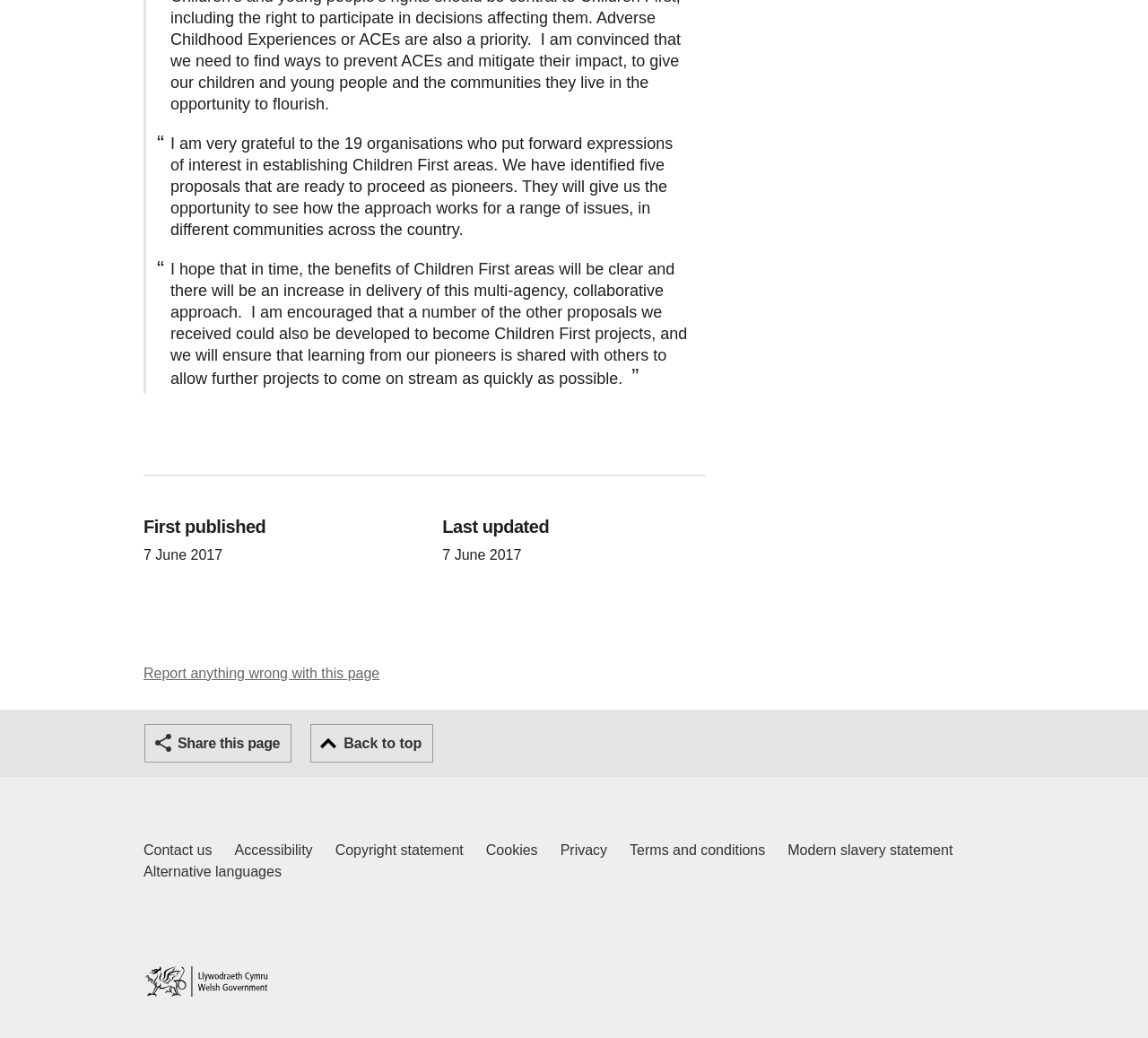Predict the bounding box coordinates of the UI element that matches this description: "Modern slavery statement". The coordinates should be in the format [left, top, right, bottom] with each value between 0 and 1.

[0.686, 0.809, 0.83, 0.83]